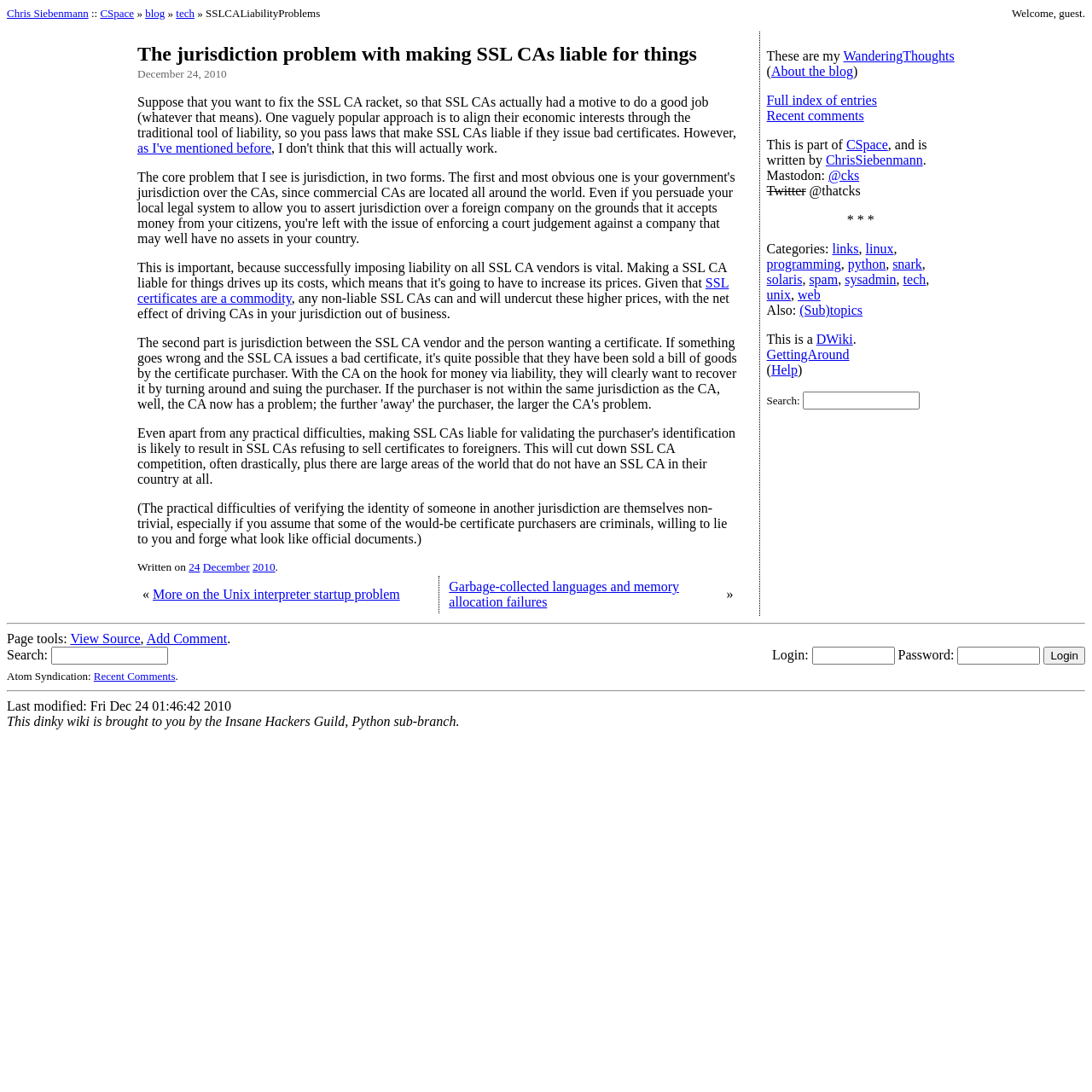Using the provided element description: "parent_node: Search: name="search"", identify the bounding box coordinates. The coordinates should be four floats between 0 and 1 in the order [left, top, right, bottom].

[0.047, 0.592, 0.154, 0.609]